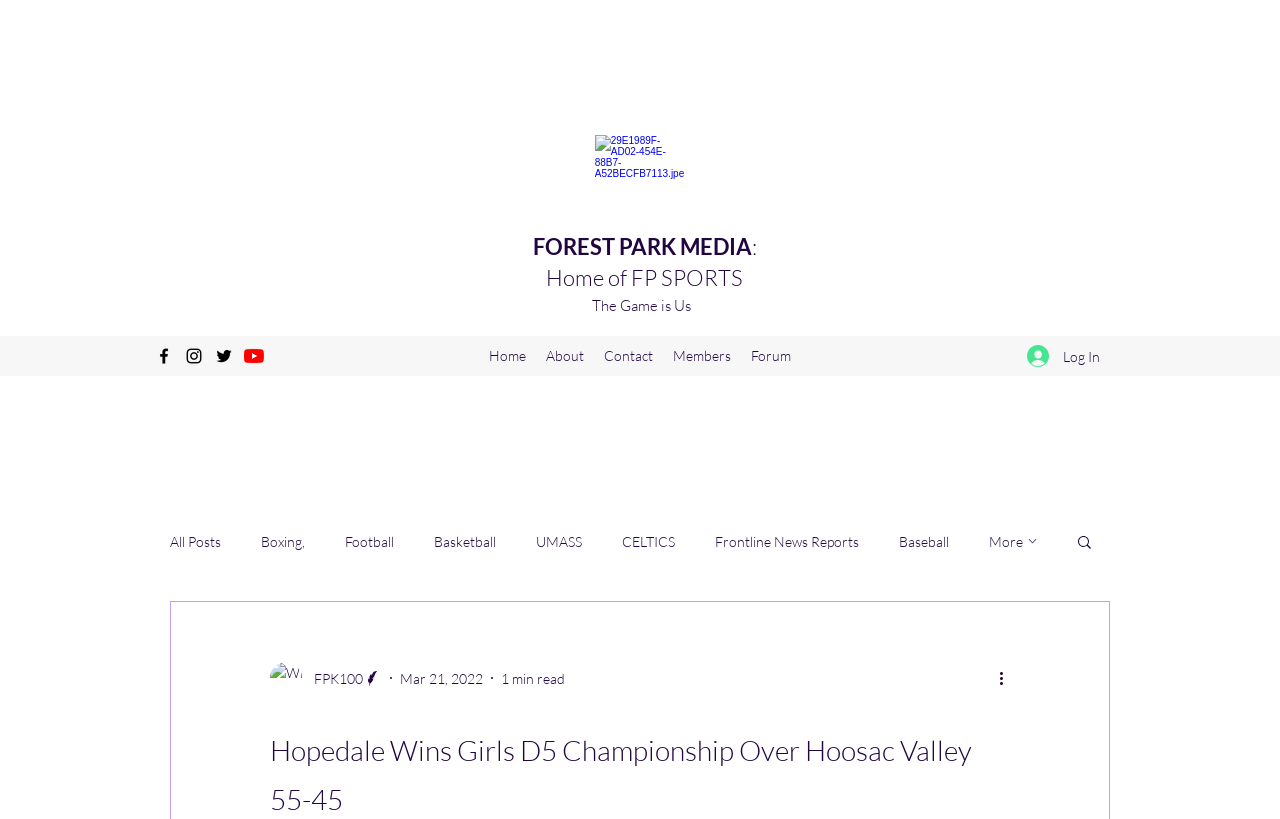Please find the bounding box coordinates for the clickable element needed to perform this instruction: "Click on the Facebook link".

[0.12, 0.423, 0.136, 0.447]